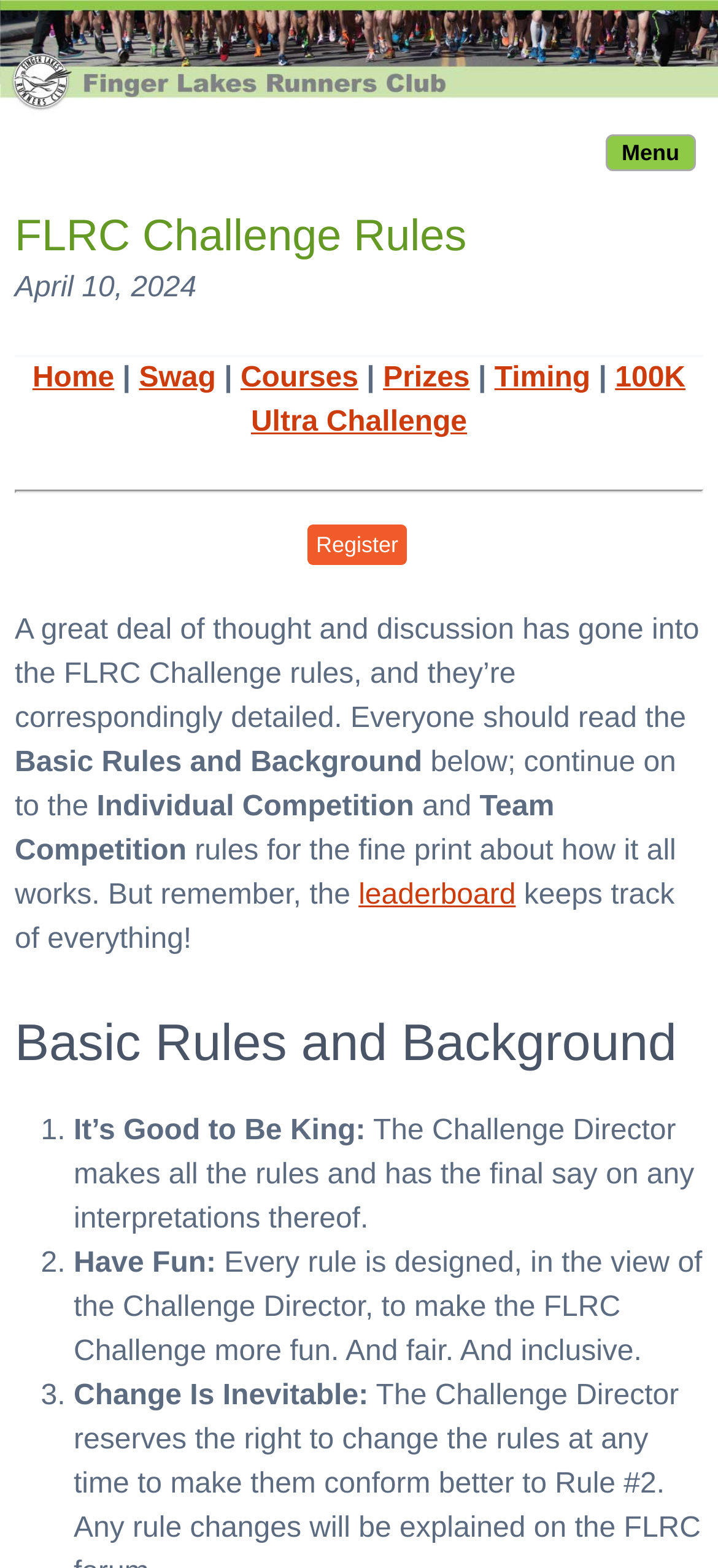Identify the bounding box coordinates of the clickable region required to complete the instruction: "View the 'leaderboard'". The coordinates should be given as four float numbers within the range of 0 and 1, i.e., [left, top, right, bottom].

[0.499, 0.561, 0.718, 0.581]